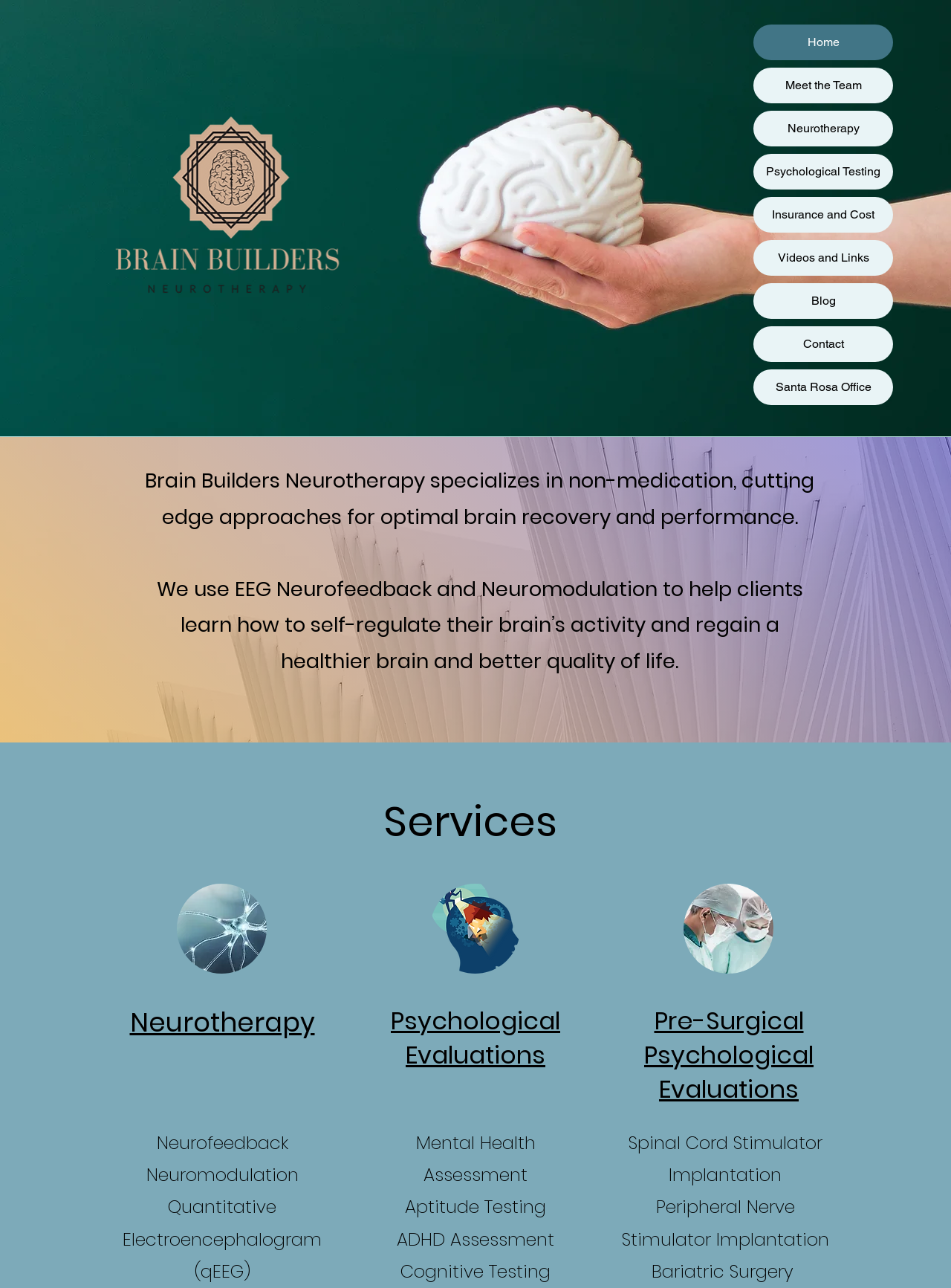Find the bounding box coordinates of the area to click in order to follow the instruction: "Contact Brain Builders Neurotherapy".

[0.792, 0.253, 0.939, 0.281]